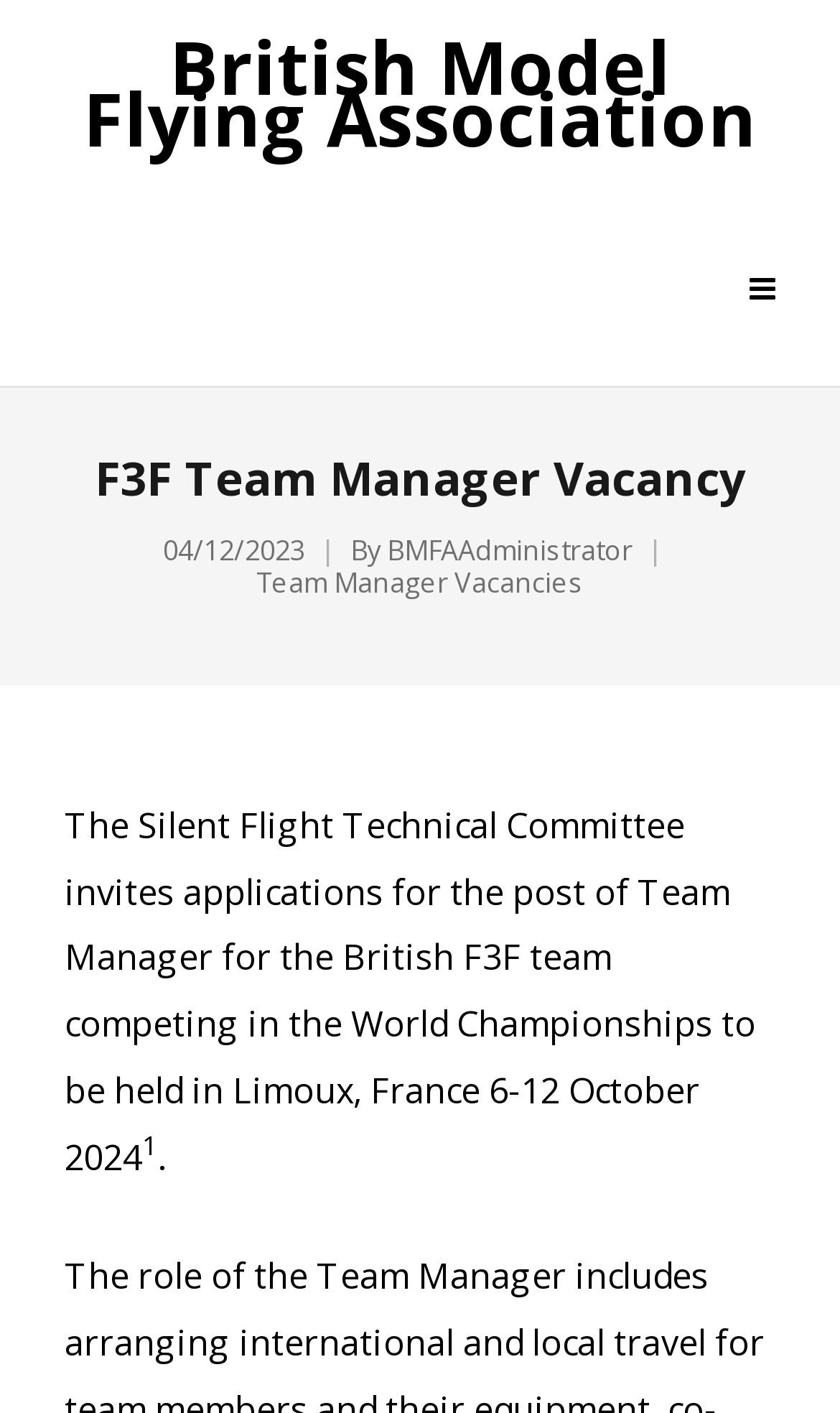Give a detailed account of the webpage, highlighting key information.

The webpage is about a job vacancy for a Team Manager position for the British F3F team competing in the World Championships. At the top left of the page, there is a link to the "British Model Flying Association" website. Below this link, a heading "F3F Team Manager Vacancy" is prominently displayed. 

To the right of the heading, there is a date "04/12/2023" followed by the text "By" and a link to "BMFAAdministrator". 

Below the heading, there is a link to "Team Manager Vacancies" which is positioned above a paragraph of text. This paragraph describes the job vacancy, stating that the Silent Flight Technical Committee is inviting applications for the post of Team Manager for the British F3F team competing in the World Championships to be held in Limoux, France from 6-12 October 2024.